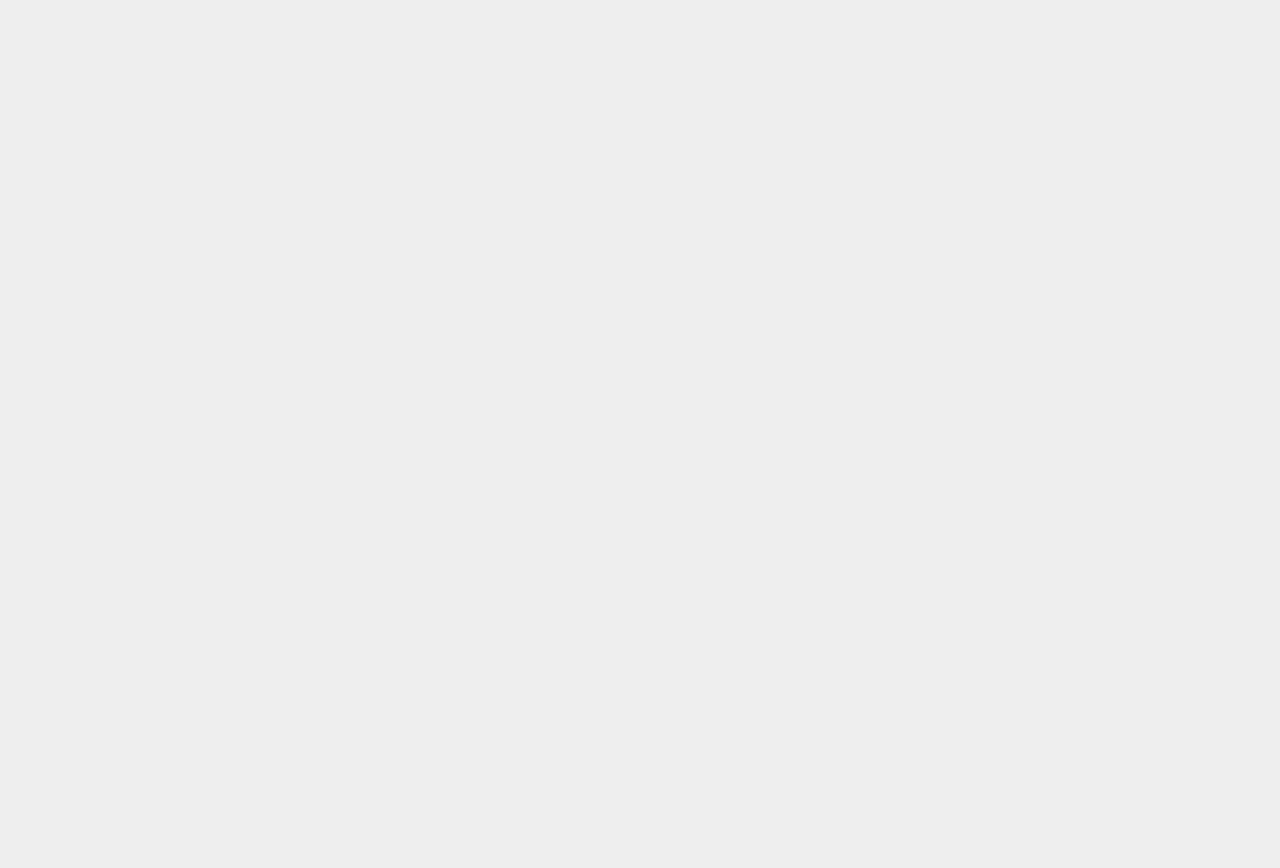Kindly provide the bounding box coordinates of the section you need to click on to fulfill the given instruction: "Click the 'Search' button".

[0.143, 0.779, 0.217, 0.82]